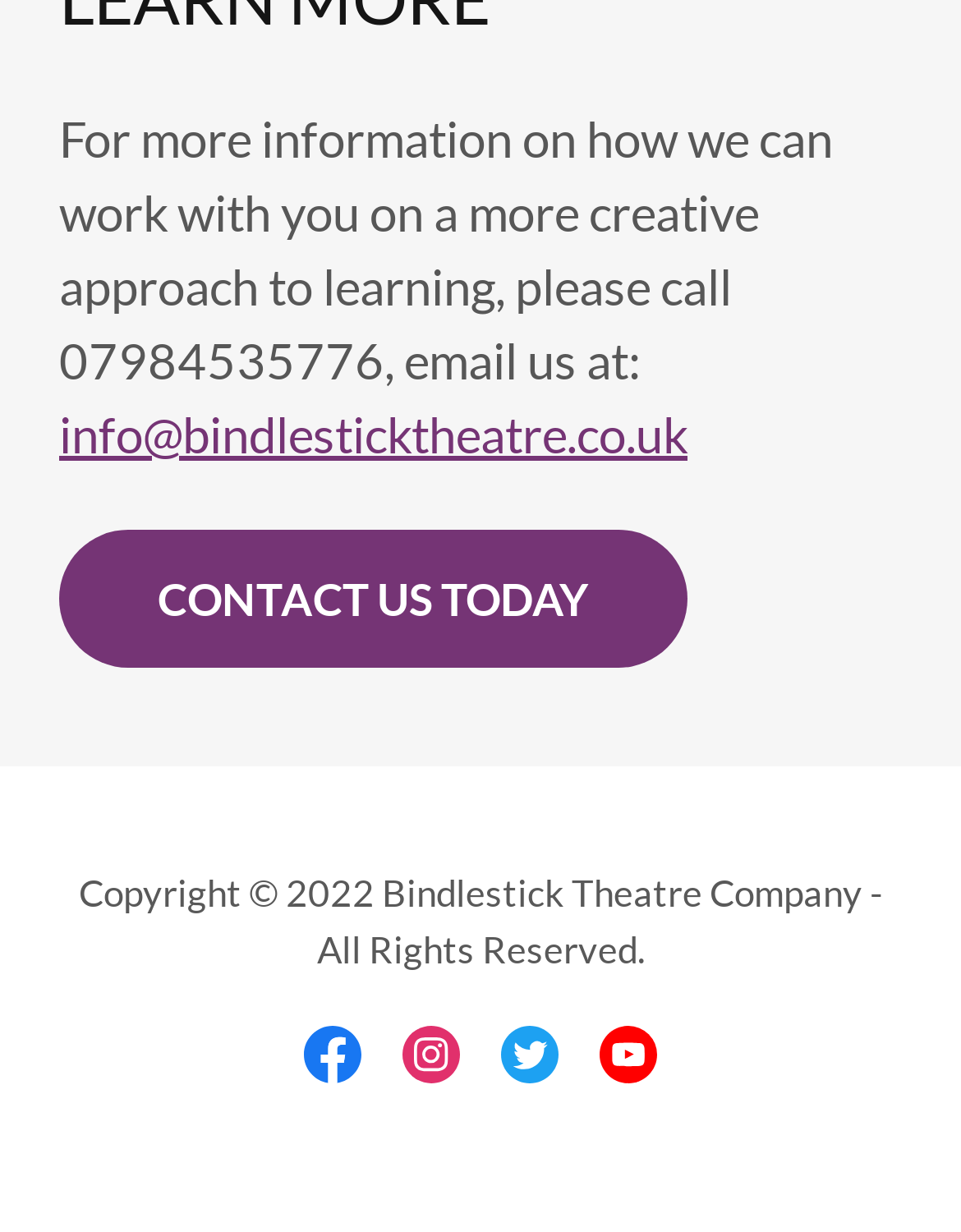What is the phone number to contact for more information?
Observe the image and answer the question with a one-word or short phrase response.

07984535776